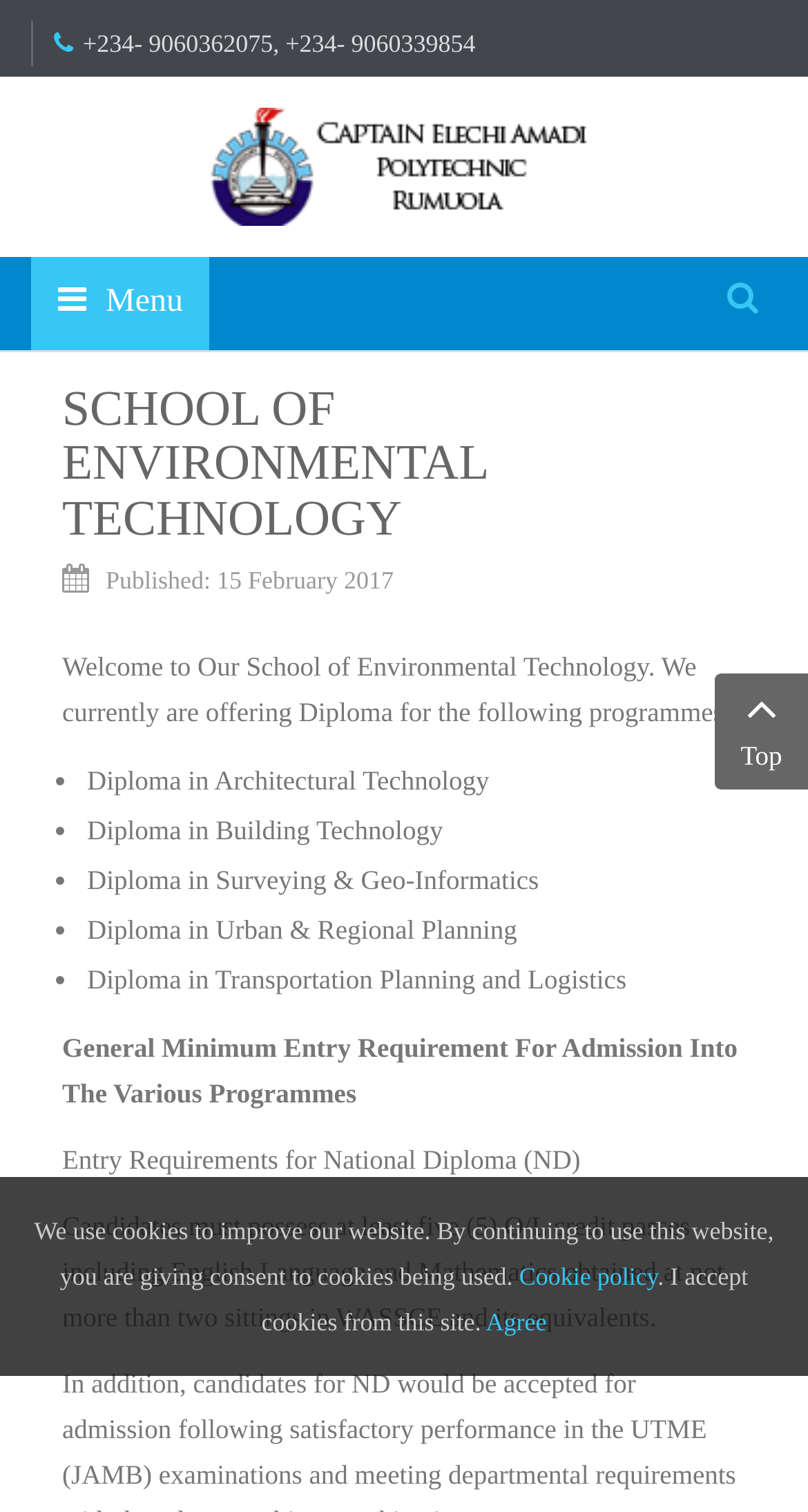Please reply to the following question using a single word or phrase: 
What is the phone number of the school?

+234-9060362075